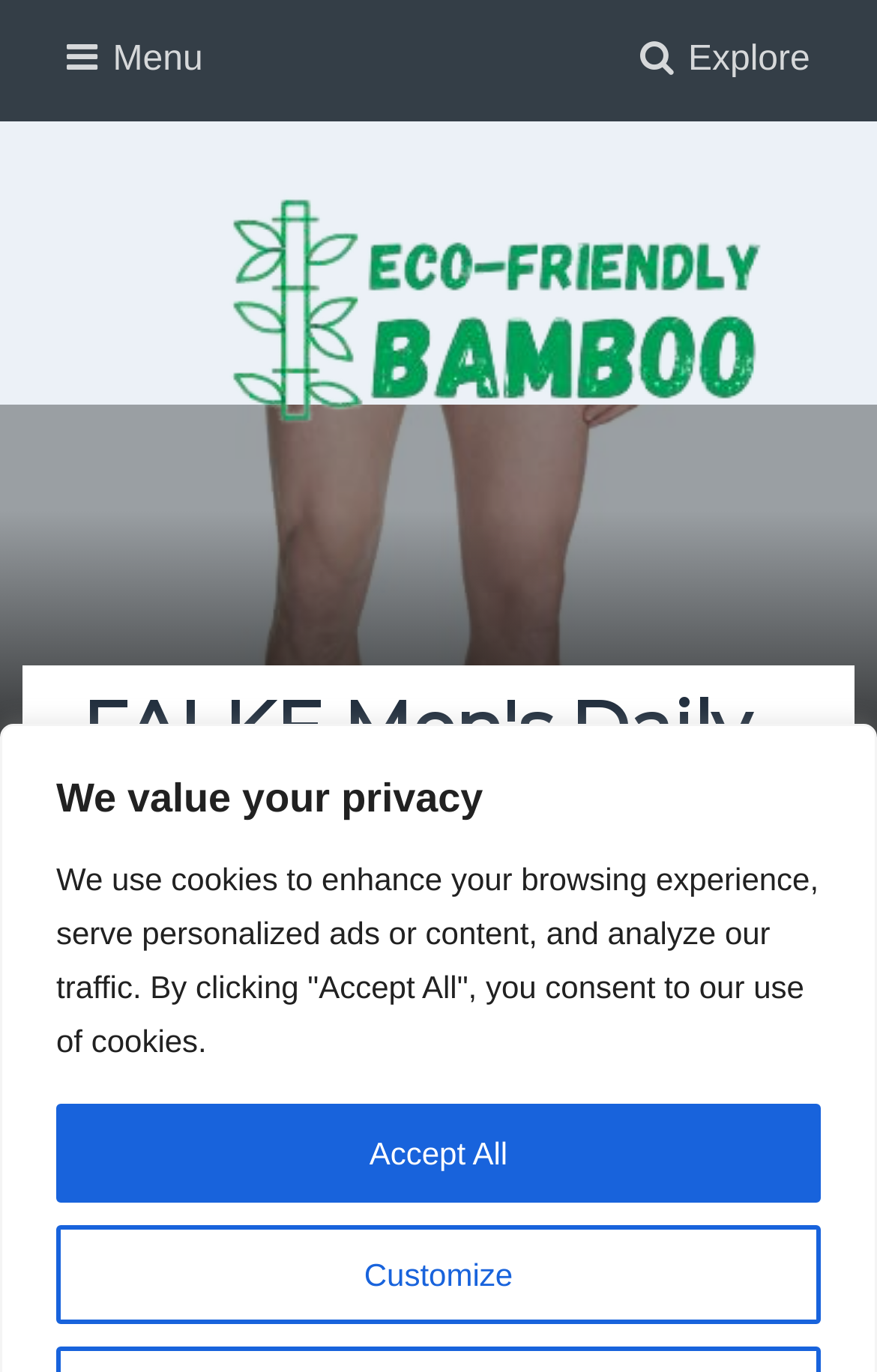What is the website's slogan?
Based on the image, provide a one-word or brief-phrase response.

The house of bamboo products